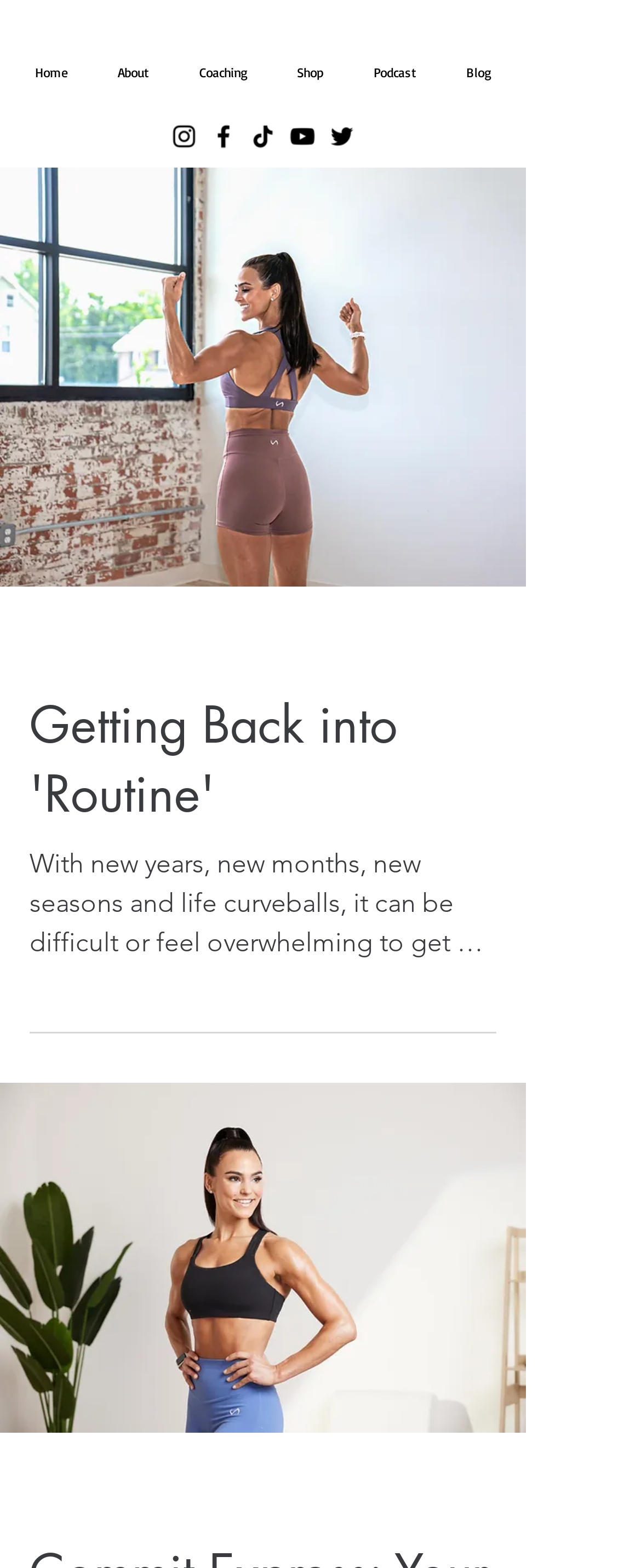Respond to the following query with just one word or a short phrase: 
How many navigation links are available?

6